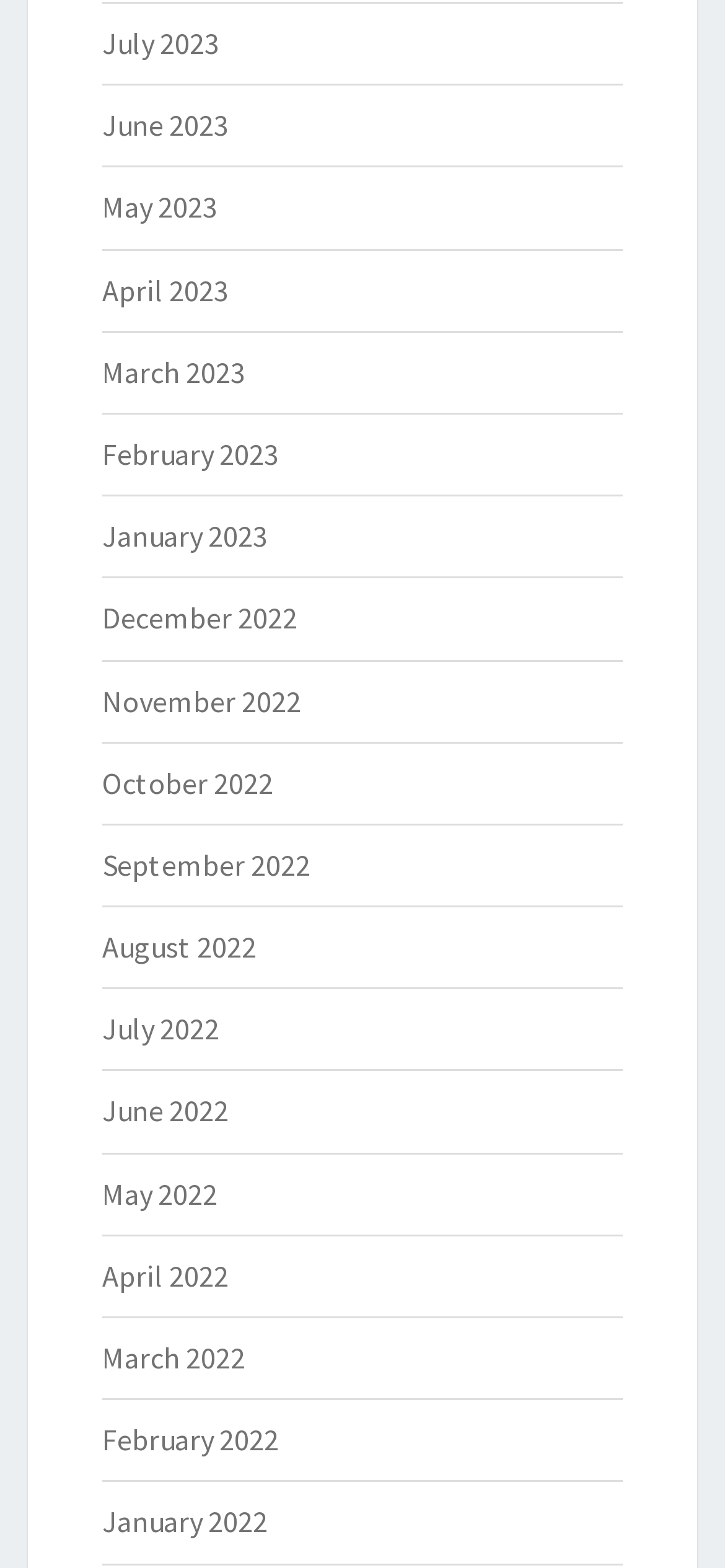Please identify the bounding box coordinates of the element that needs to be clicked to perform the following instruction: "go to June 2022".

[0.141, 0.697, 0.315, 0.72]